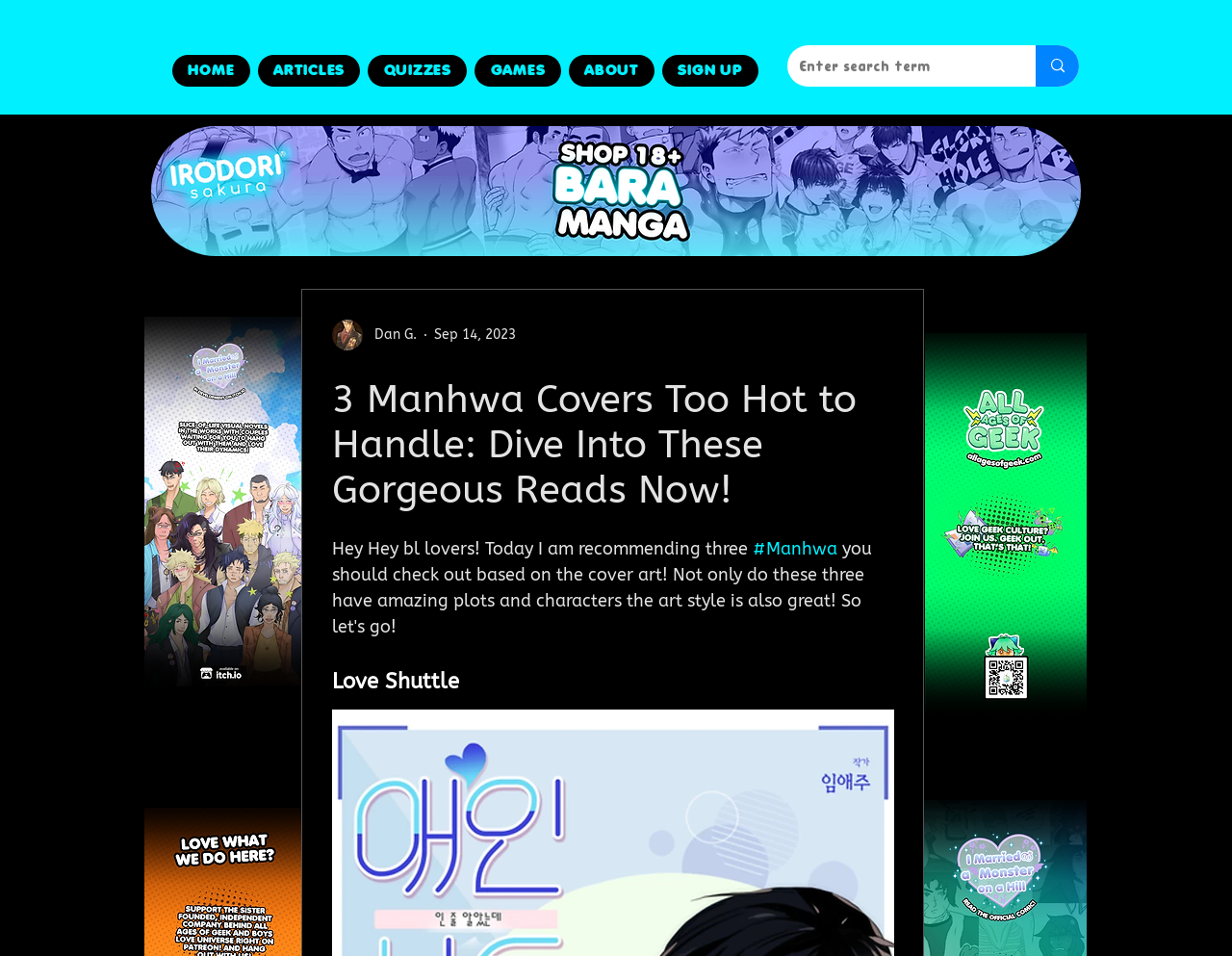With reference to the image, please provide a detailed answer to the following question: When was this webpage published?

The webpage mentions the date 'Sep 14, 2023' below the author's name, indicating that this webpage was published on that date.